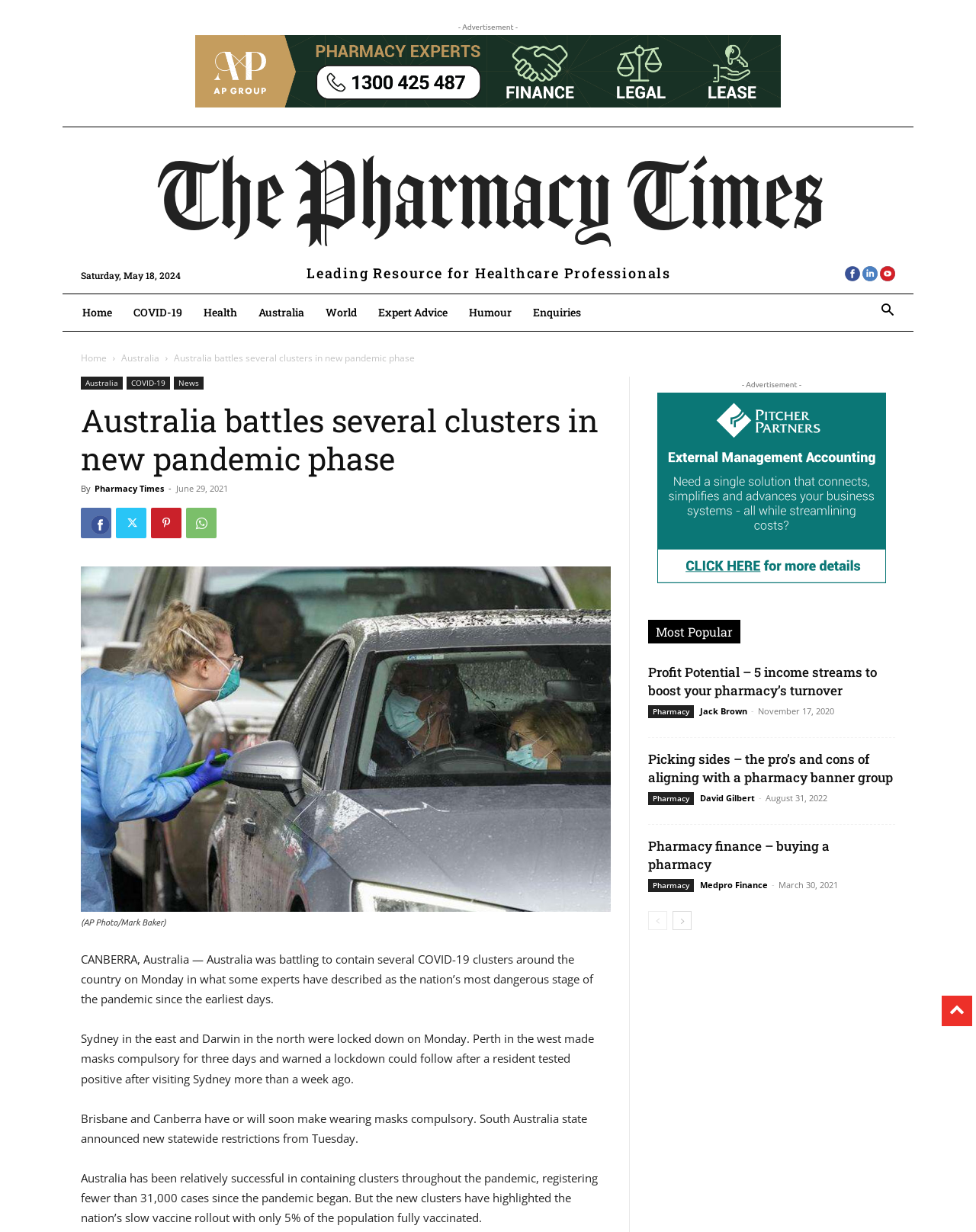Generate a comprehensive description of the contents of the webpage.

The webpage is an article from The Pharmacy Times, with the title "Australia battles several clusters in new pandemic phase". At the top of the page, there is a banner with an advertisement, followed by a navigation menu with links to various sections, including "Home", "COVID-19", "Health", "Australia", "World", "Expert Advice", "Humour", and "Enquiries". 

Below the navigation menu, there is a search button and a section with links to social media platforms, including Facebook. 

The main article is divided into several sections. The first section has a heading with the title of the article, followed by a brief summary and a figure with a caption. The article then continues with several paragraphs of text, discussing the COVID-19 pandemic in Australia. 

To the right of the main article, there is a sidebar with a section titled "Most Popular", which lists several articles with links, including "Profit Potential – 5 income streams to boost your pharmacy’s turnover", "Picking sides – the pro’s and cons of aligning with a pharmacy banner group", and "Pharmacy finance – buying a pharmacy". Each article has a brief summary and a link to the full article. 

At the bottom of the page, there are links to previous and next pages, allowing users to navigate through the articles.